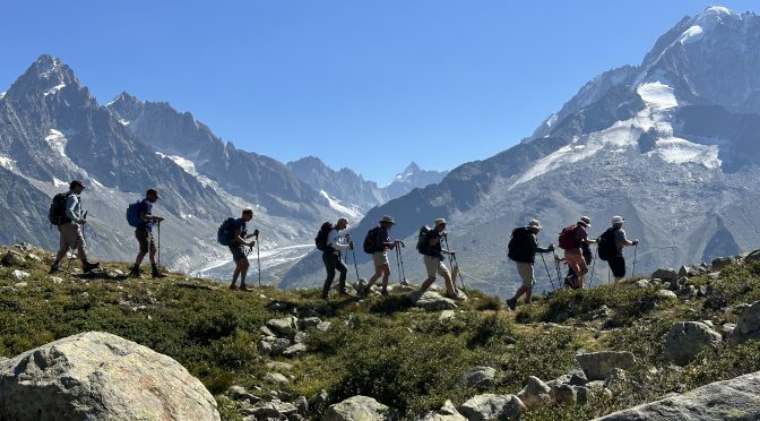Interpret the image and provide an in-depth description.

The image captures a group of hikers traversing a rocky landscape in the Chamonix region, characterized by its stunning alpine scenery. The participants, equipped with hiking poles and wearing sun hats, are making their way along a grassy trail lined with boulders, showcasing determination and camaraderie. Towering snow-capped peaks loom in the background, highlighting the breathtaking beauty of the French Alps under a clear blue sky. This picturesque setting is ideal for both adventure and appreciation of nature, emphasizing the enriching experience of outdoor exploration.